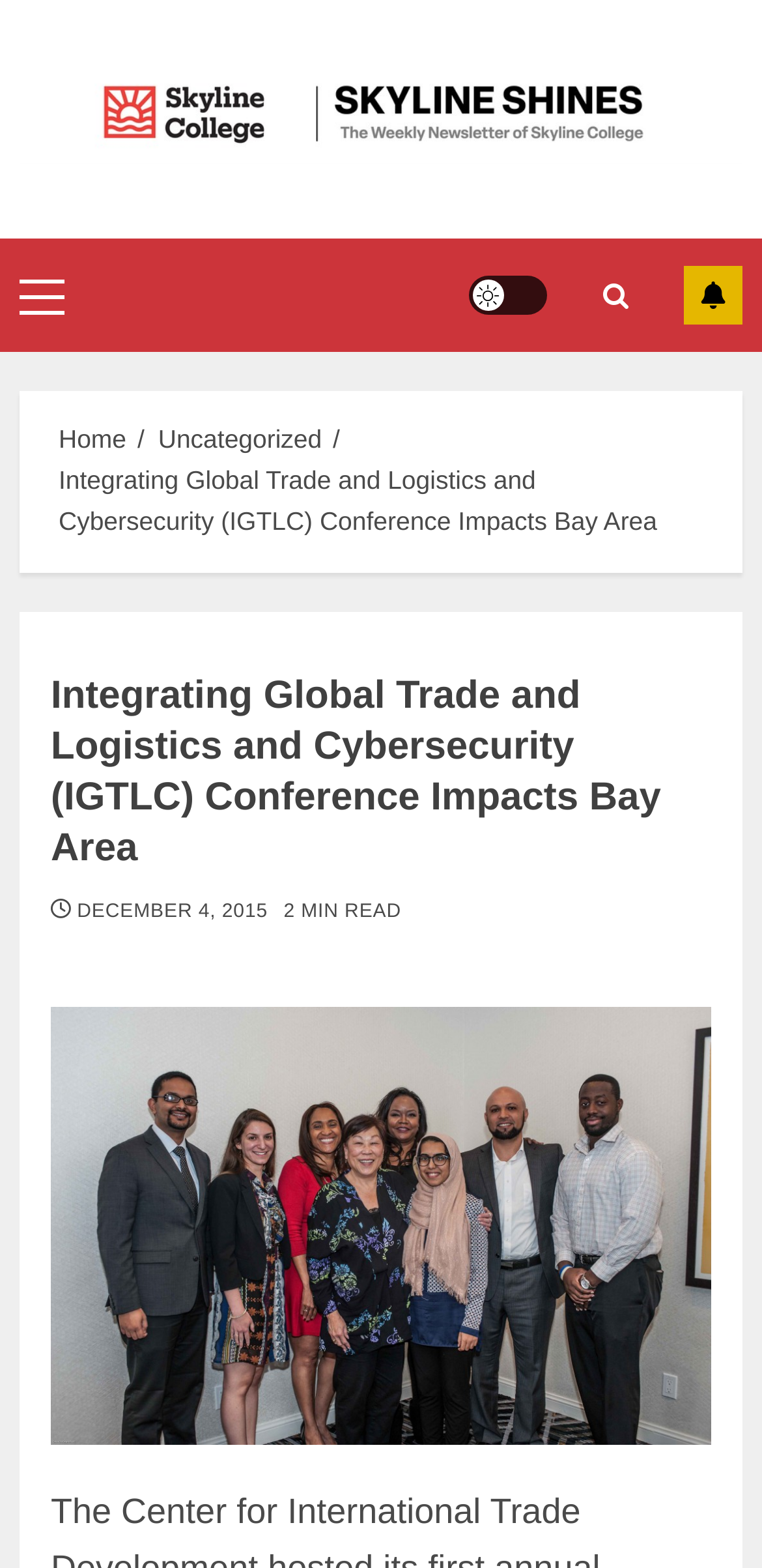Given the element description: "Primary Menu", predict the bounding box coordinates of this UI element. The coordinates must be four float numbers between 0 and 1, given as [left, top, right, bottom].

[0.026, 0.177, 0.085, 0.2]